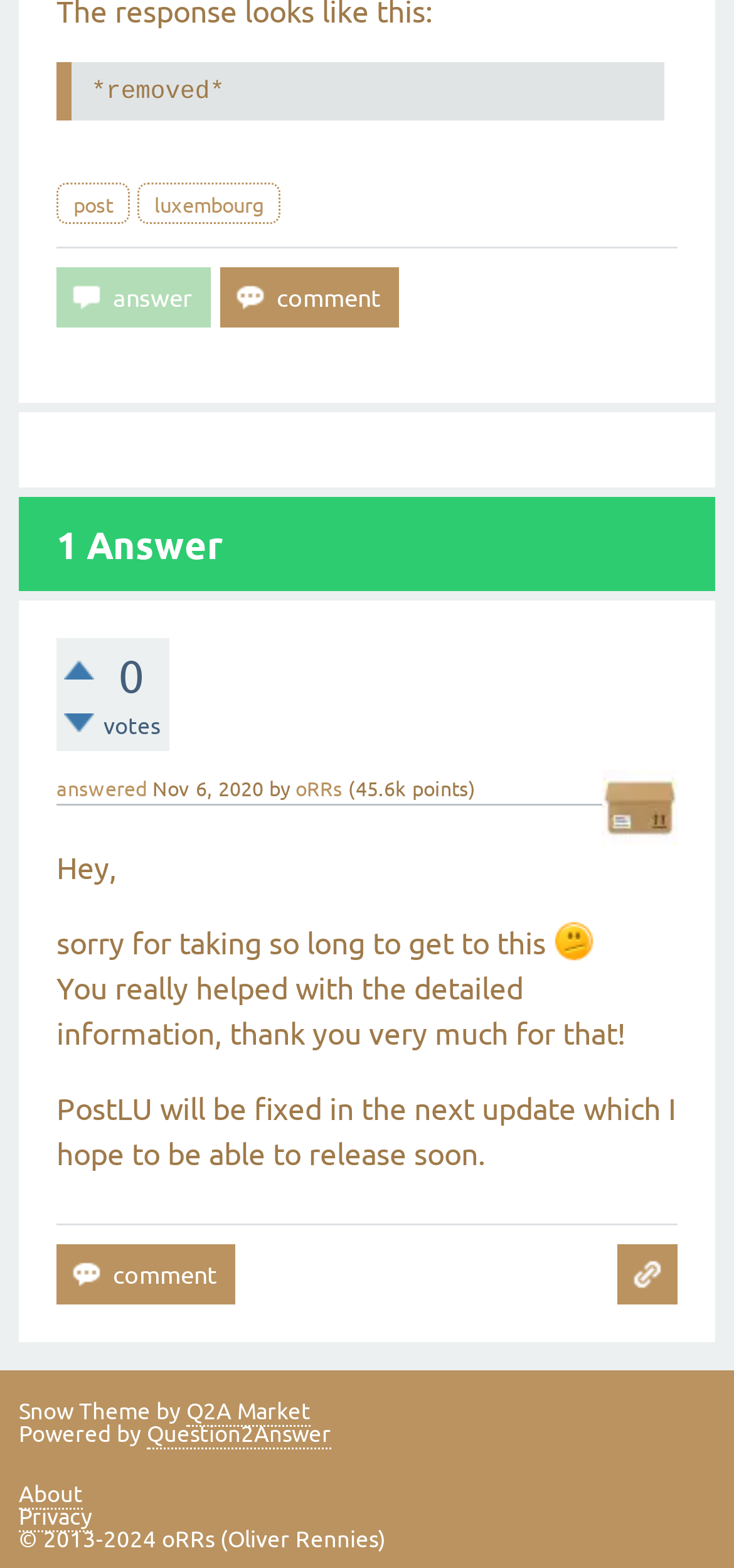Can you find the bounding box coordinates for the element that needs to be clicked to execute this instruction: "click the 'comment' button"? The coordinates should be given as four float numbers between 0 and 1, i.e., [left, top, right, bottom].

[0.3, 0.171, 0.544, 0.209]